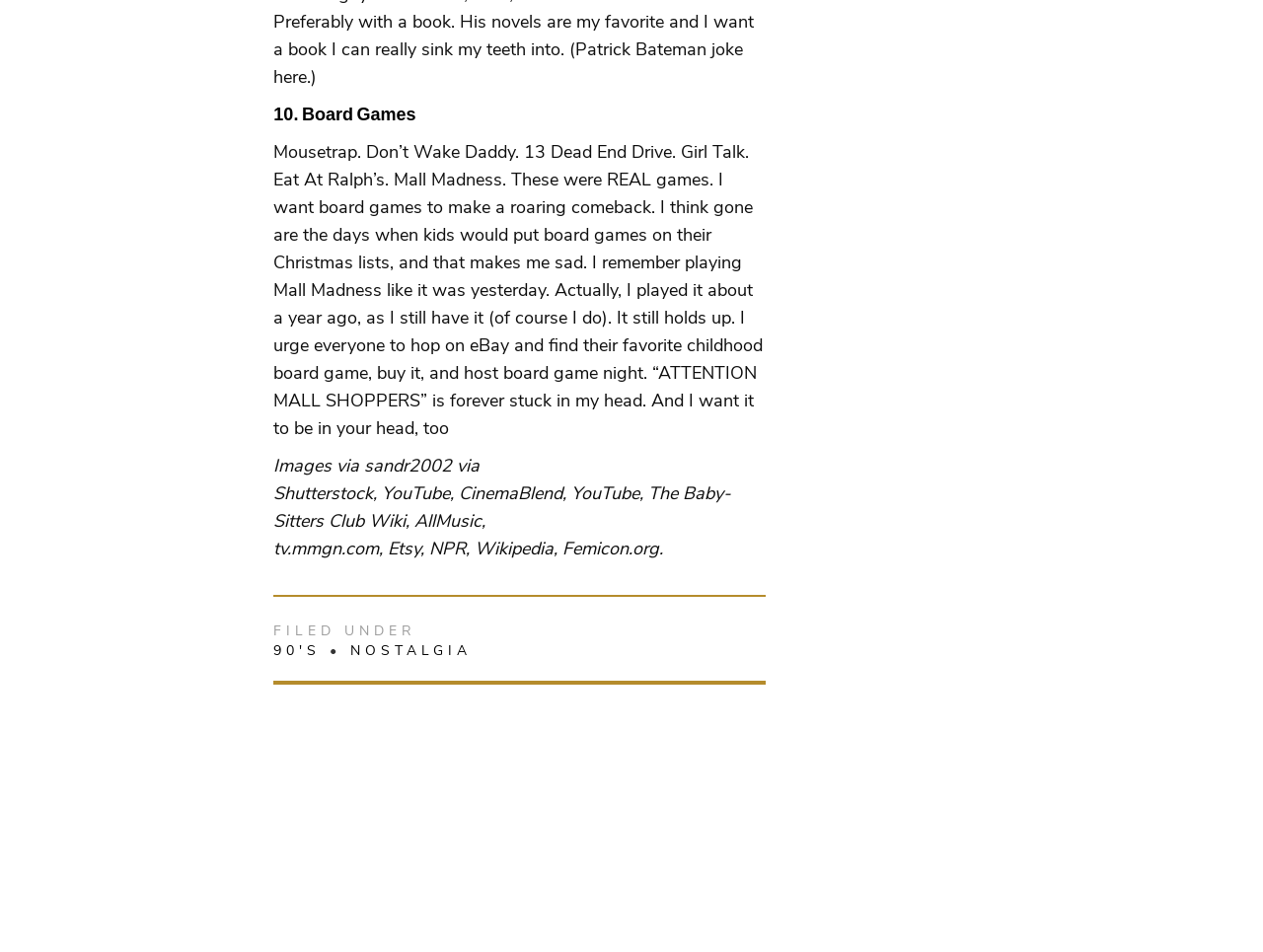What is the category of the article?
Using the image as a reference, answer the question in detail.

The category of the article can be determined by reading the static text element 'FILED UNDER' and the subsequent link elements, which include '90'S' and 'NOSTALGIA'.